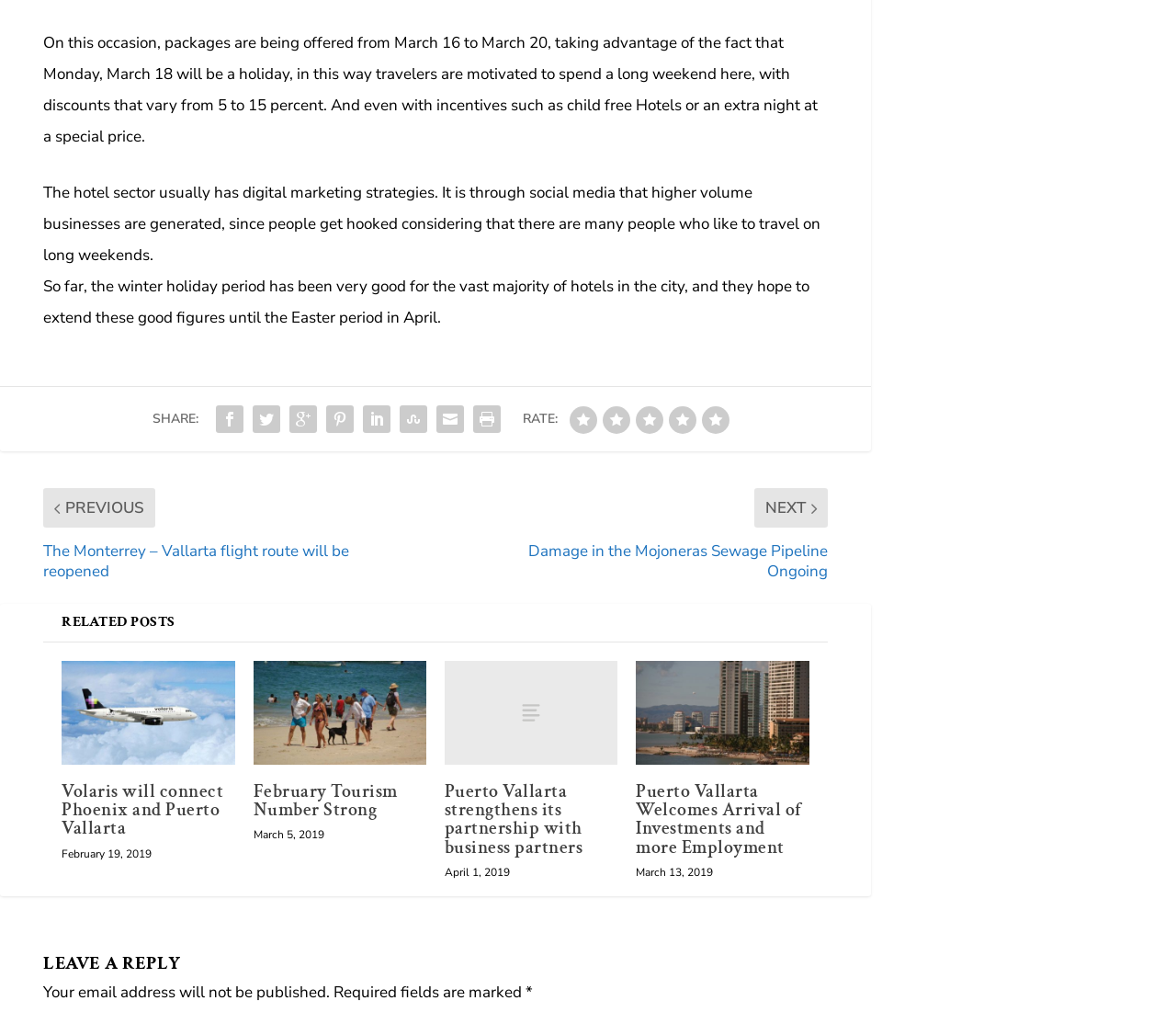What is required to leave a reply on the webpage?
Please use the image to provide a one-word or short phrase answer.

Email address